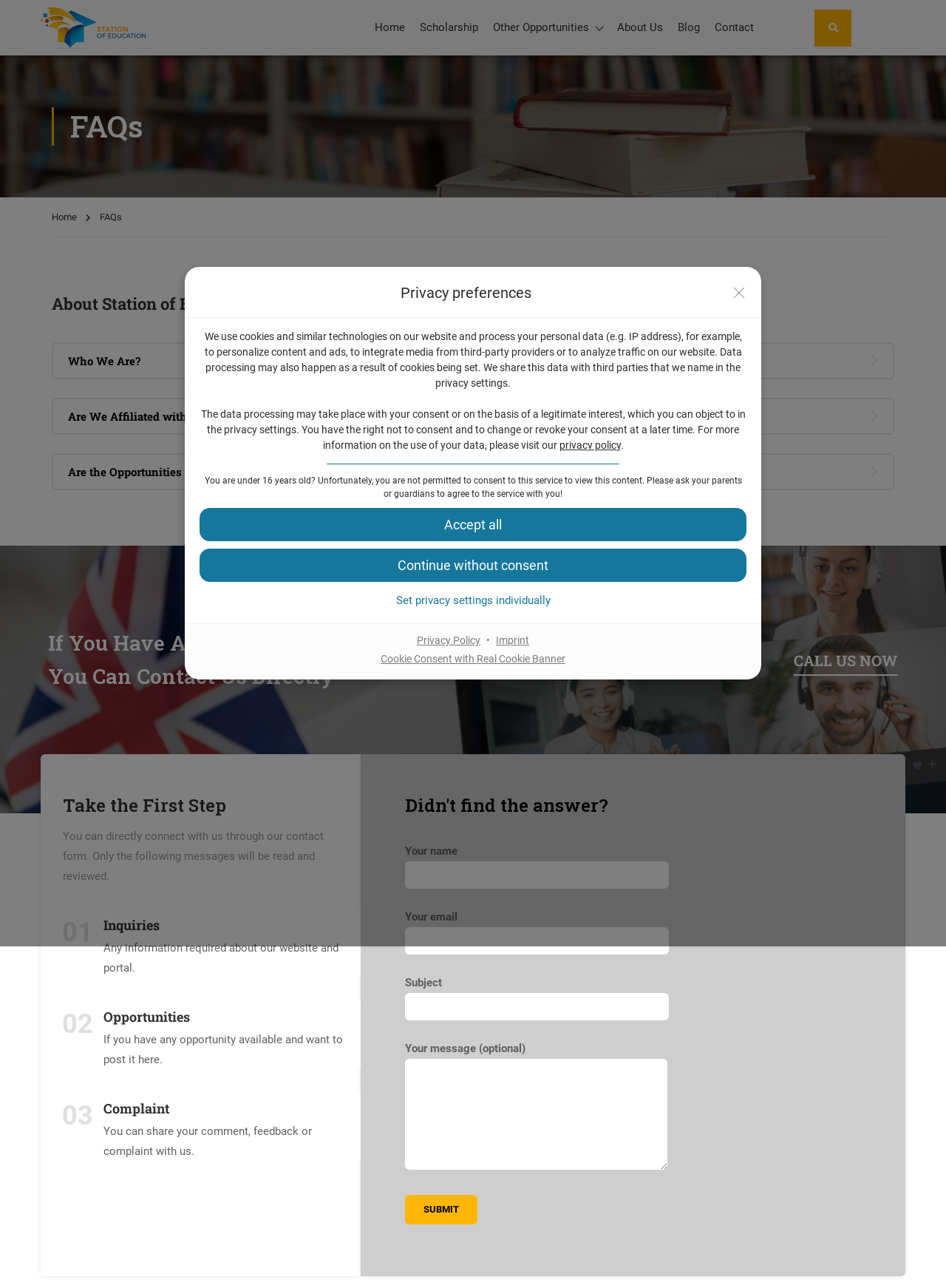Summarize the contents and layout of the webpage in detail.

The webpage is about "Fully Funded Scholarship" and appears to be a FAQs page from "Station of Education". At the top, there is a modal dialog box titled "Privacy preferences" that occupies most of the top section of the page. Within this dialog, there is a heading "Privacy preferences" followed by a block of text explaining how the website uses cookies and processes personal data. Below this text, there are three buttons: "Accept all", "Continue without consent", and "Set privacy settings individually". 

To the right of the buttons, there are three links: "Privacy Policy", "Imprint", and "Cookie Consent with Real Cookie Banner". The "Privacy Policy" link is accompanied by a bullet point. 

The "Skip to consent choices" link is located at the top-left corner of the dialog box, above the heading "Privacy preferences".